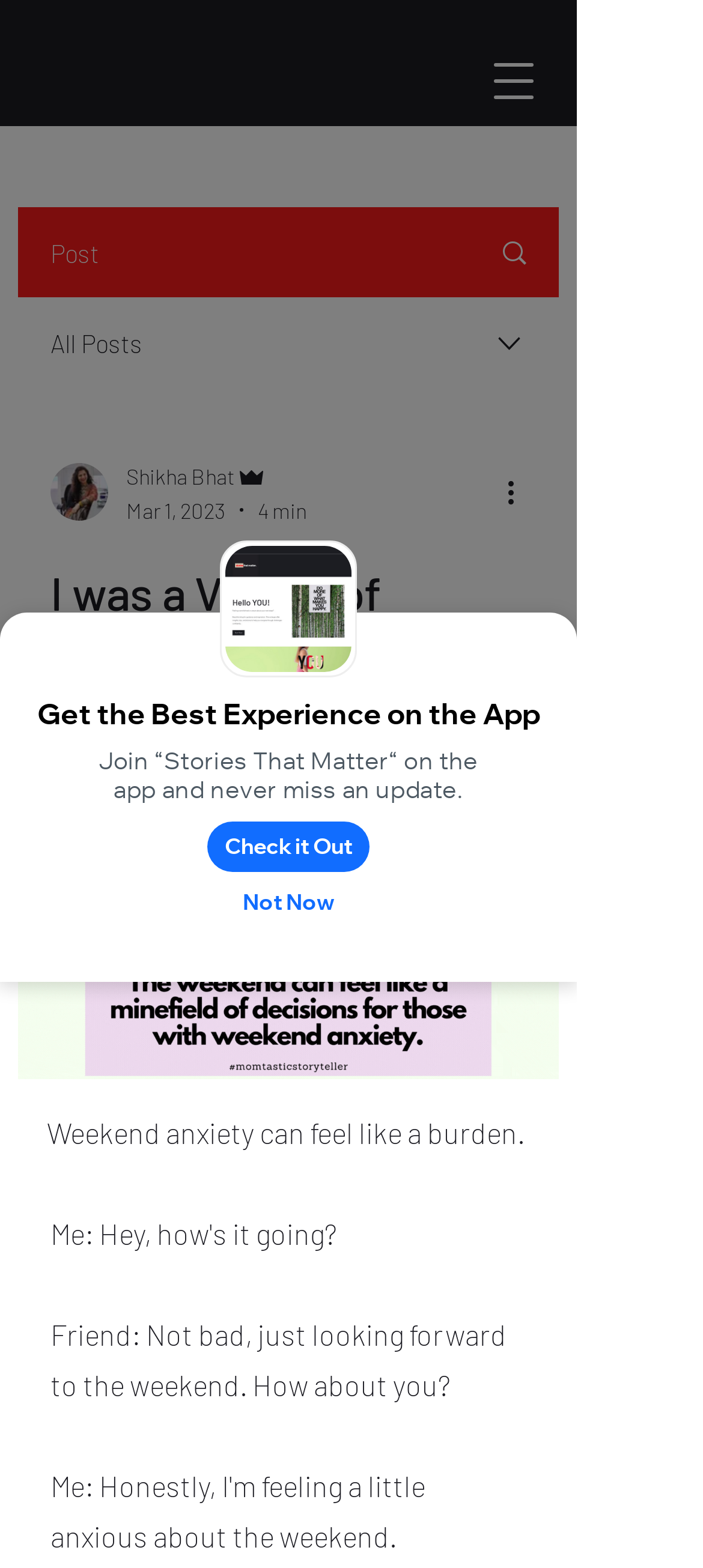Describe all the significant parts and information present on the webpage.

The webpage appears to be an article or blog post about weekend anxiety, with a focus on the neuroscience behind it and ways to manage it. At the top of the page, there is a large image taking up about a quarter of the screen, accompanied by a heading that reads "I was a Victim of Weekend Anxiety 🎭". 

Below the image, there are two buttons, "Check it Out" and "Not Now", which are likely related to an app or subscription service. To the left of these buttons, there is a block of text that reads "Get the Best Experience on the App" and "Join “Stories That Matter“ on the app and never miss an update."

In the top-right corner of the page, there is a navigation menu button that, when clicked, opens a dropdown menu with options such as "Post", "All Posts", and a combobox with the writer's picture and name. 

The main content of the article begins below the image and buttons, with a heading that summarizes the topic of weekend anxiety. The text is divided into sections, with quotes and paragraphs that explore the feelings and experiences associated with weekend anxiety. There are also several images and icons scattered throughout the text, including a button with a caption that reads "It's about how it feels to have a weekend anxiety".

At the bottom of the page, there is a "Chat" button with an accompanying image, which may be related to a commenting or messaging system. Overall, the page has a clean and organized layout, with a focus on presenting the article's content in a clear and readable manner.